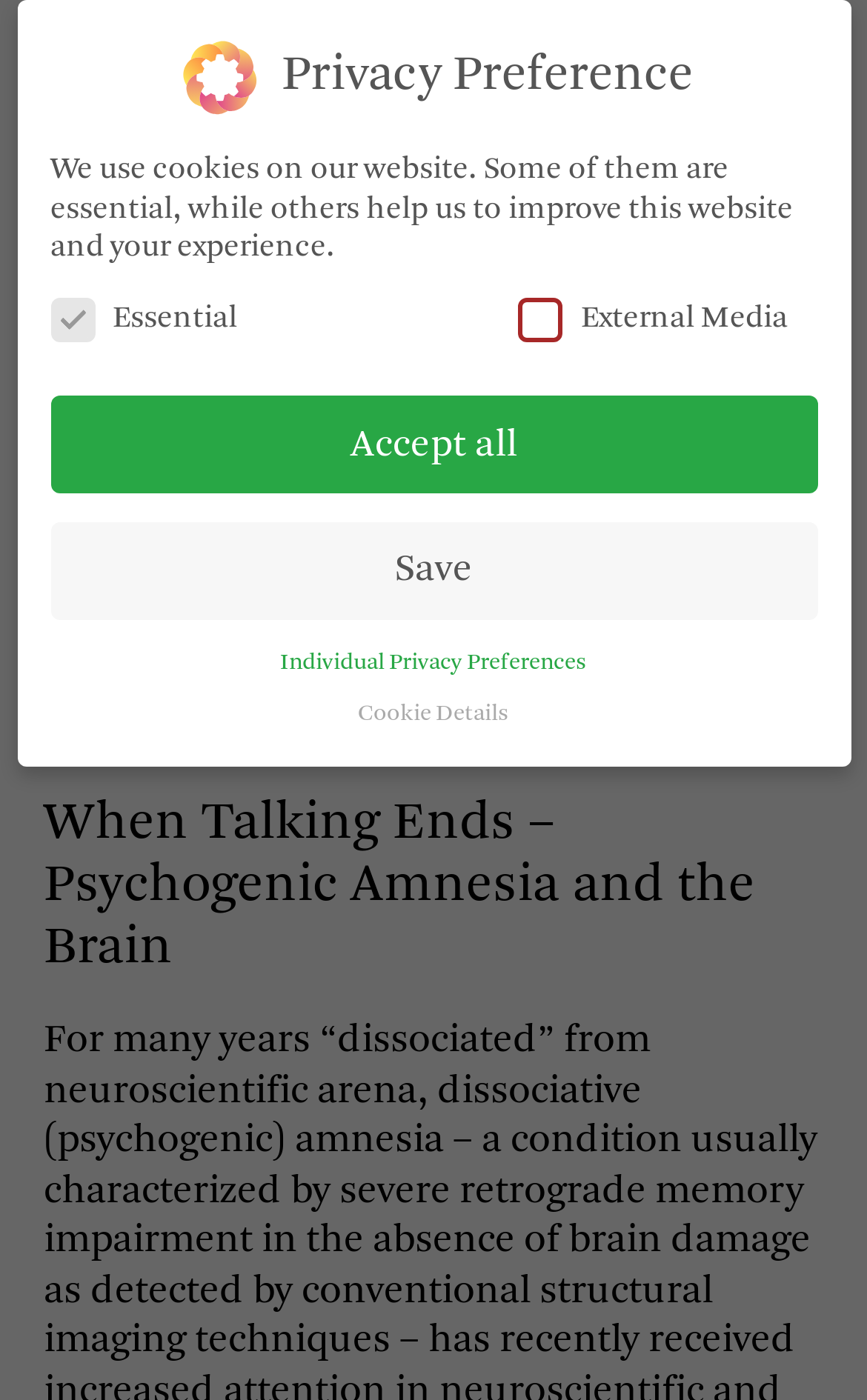Identify the bounding box coordinates of the area you need to click to perform the following instruction: "Read the 'Talking Brains' article".

[0.05, 0.224, 0.763, 0.291]